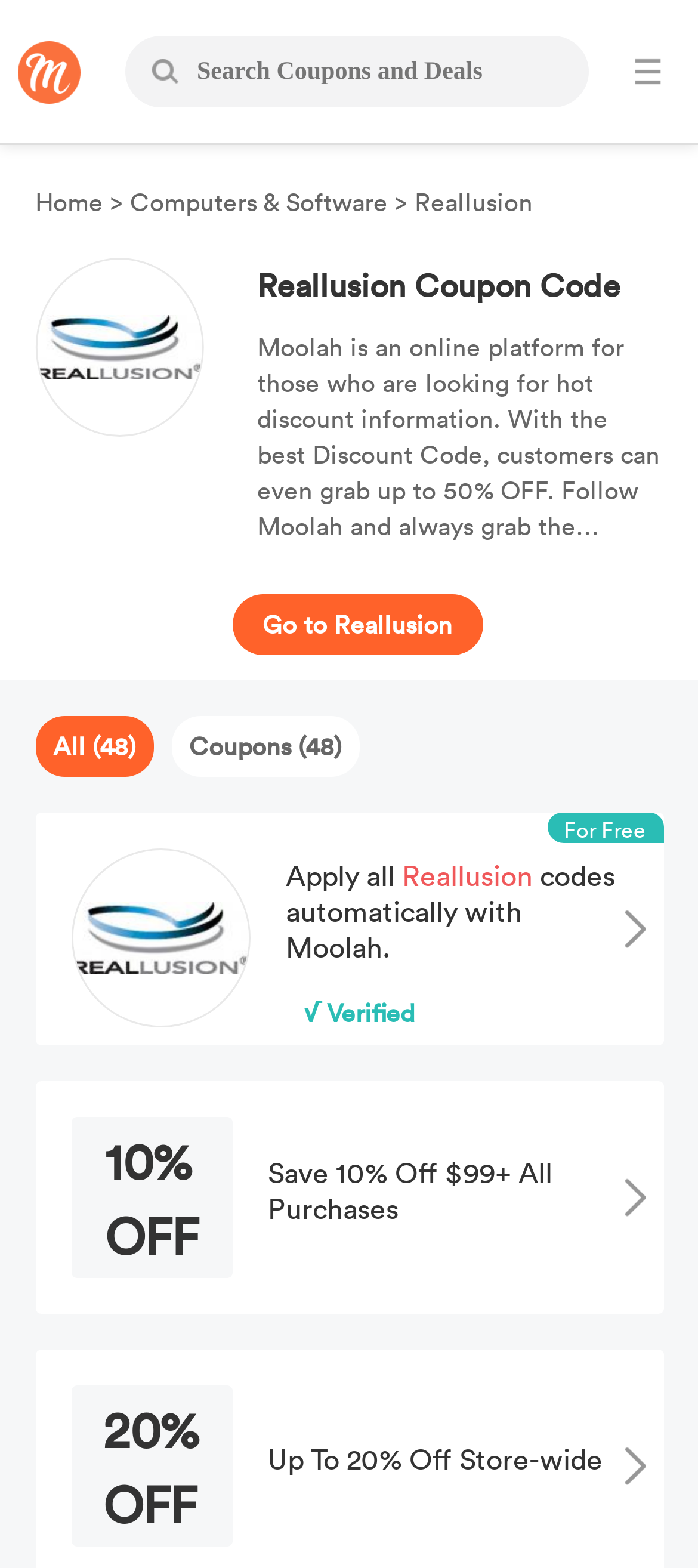Examine the image and give a thorough answer to the following question:
What is the function of the 'Go to Reallusion' button?

The 'Go to Reallusion' button is likely a link that redirects users to the official Reallusion website, allowing them to purchase products with the available coupons and discounts.